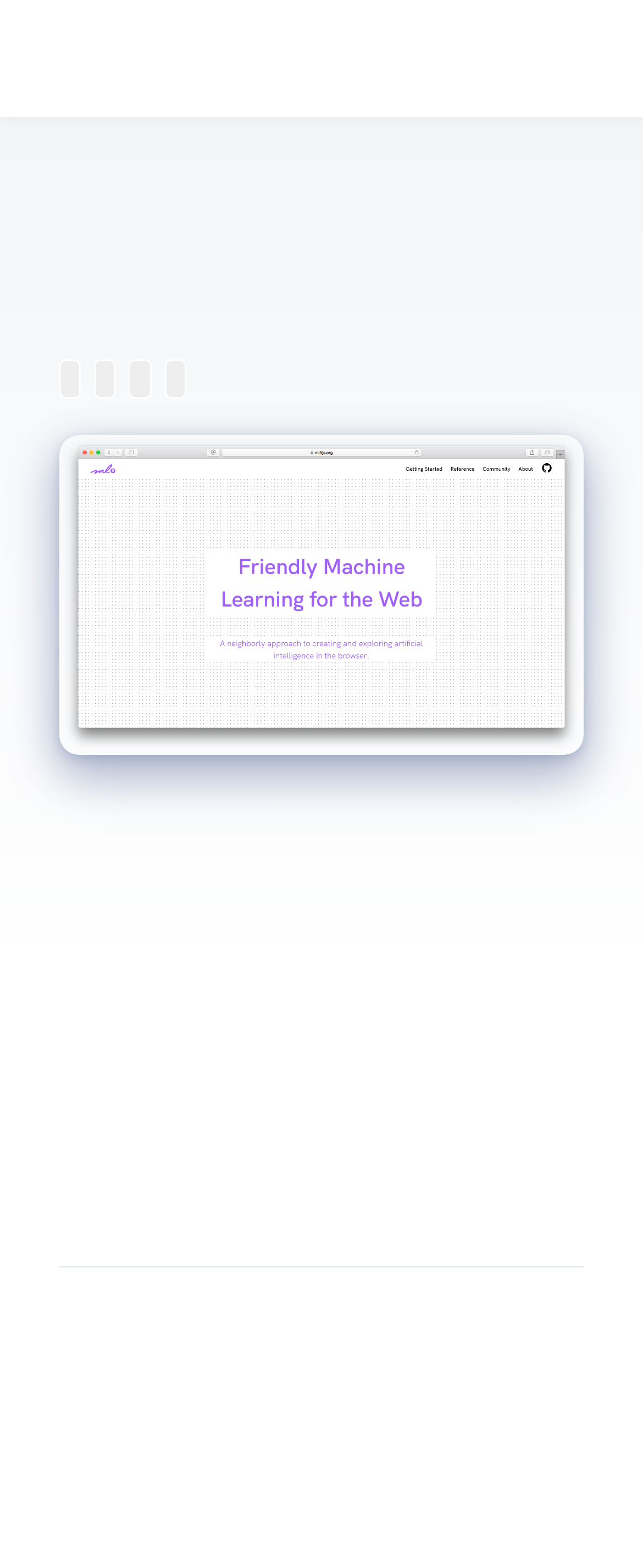Determine the bounding box for the described UI element: "Joey Lee".

[0.046, 0.0, 0.092, 0.074]